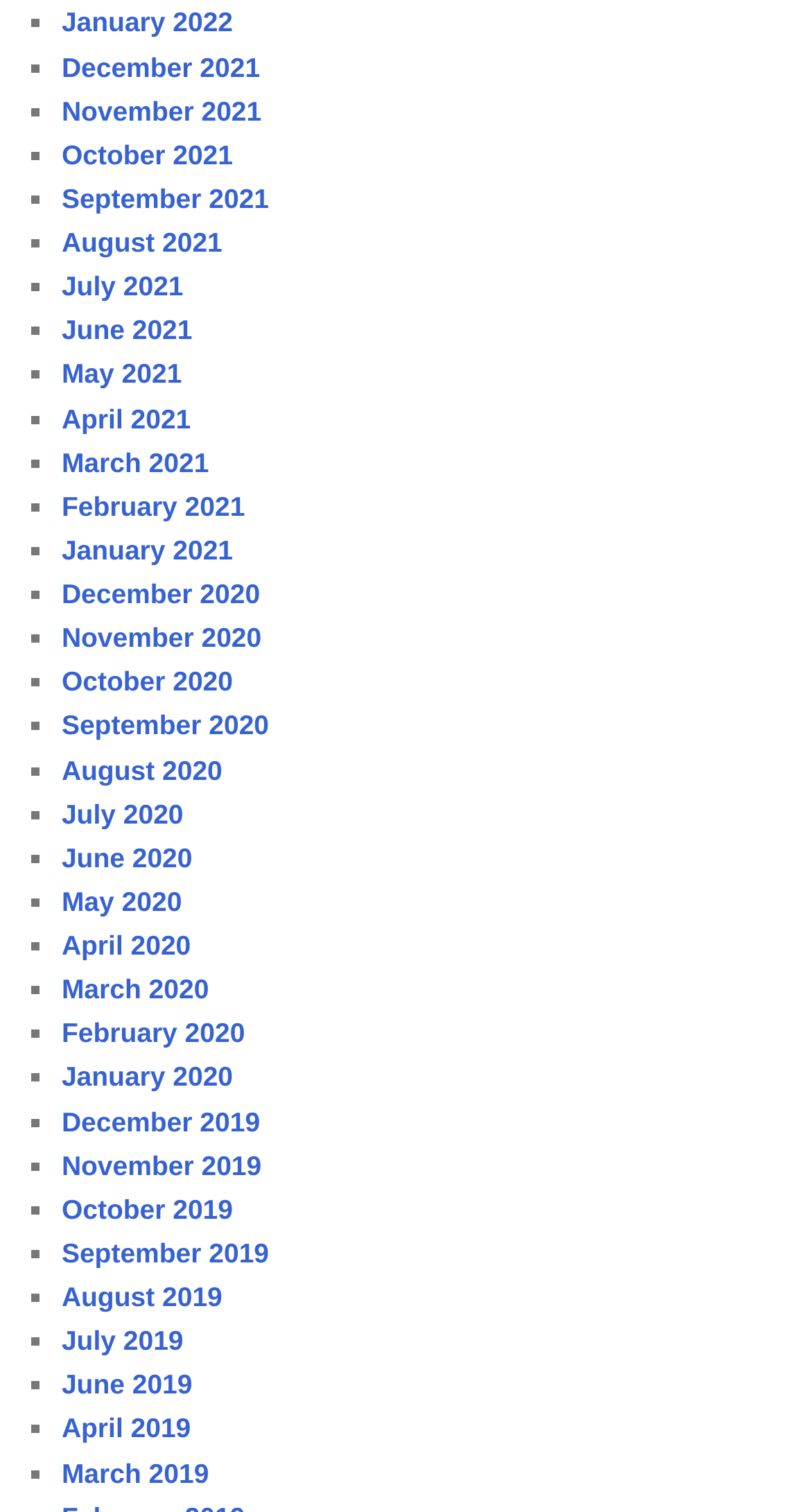What is the earliest month listed?
Answer the question in as much detail as possible.

I looked at the list of links and found that the earliest month listed is December 2019, which is at the bottom of the list.